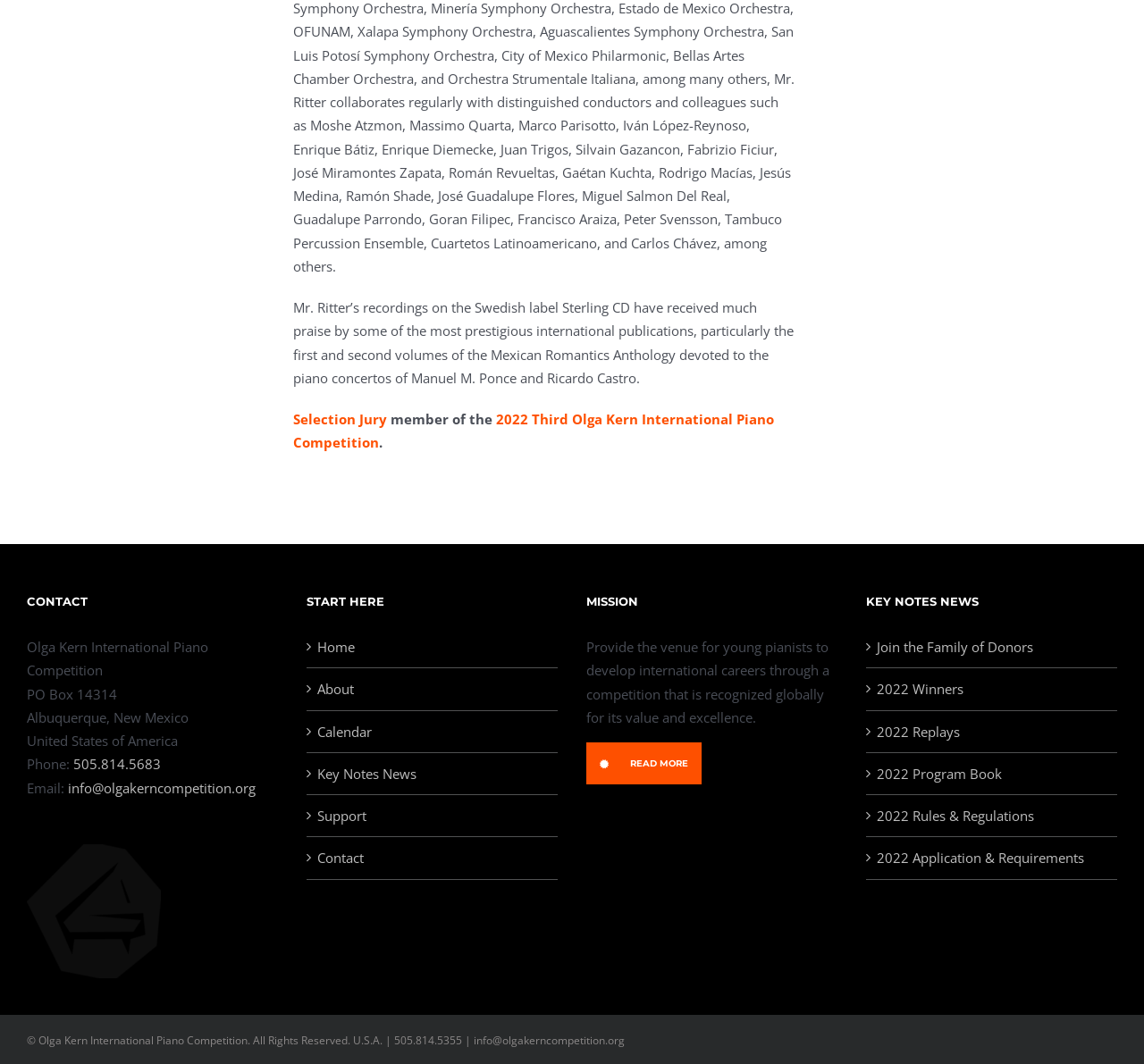Please identify the bounding box coordinates of the element's region that should be clicked to execute the following instruction: "Visit the '2022 Third Olga Kern International Piano Competition' page". The bounding box coordinates must be four float numbers between 0 and 1, i.e., [left, top, right, bottom].

[0.256, 0.385, 0.676, 0.424]